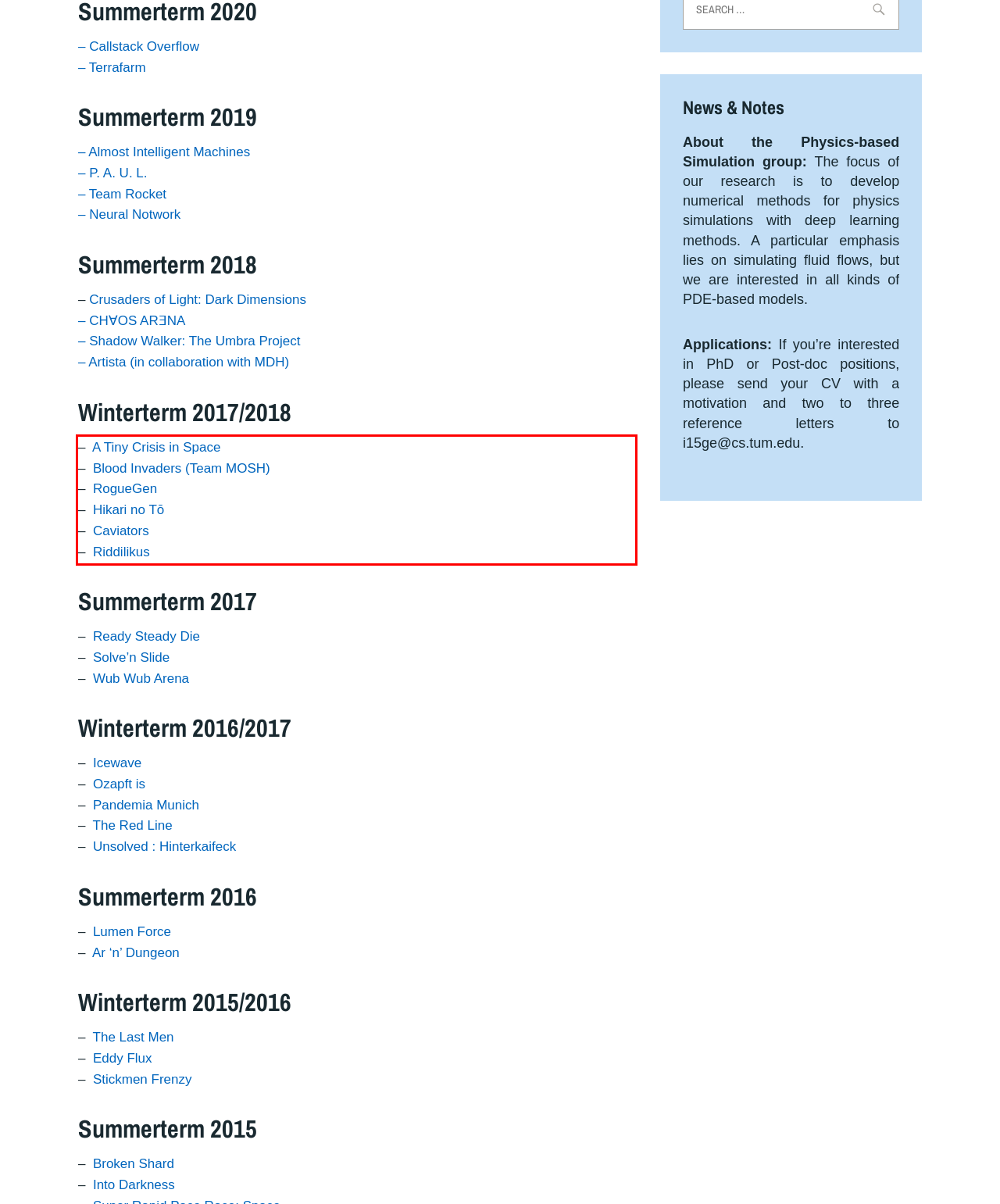You are provided with a screenshot of a webpage featuring a red rectangle bounding box. Extract the text content within this red bounding box using OCR.

– A Tiny Crisis in Space – Blood Invaders (Team MOSH) – RogueGen – Hikari no Tō – Caviators – Riddilikus